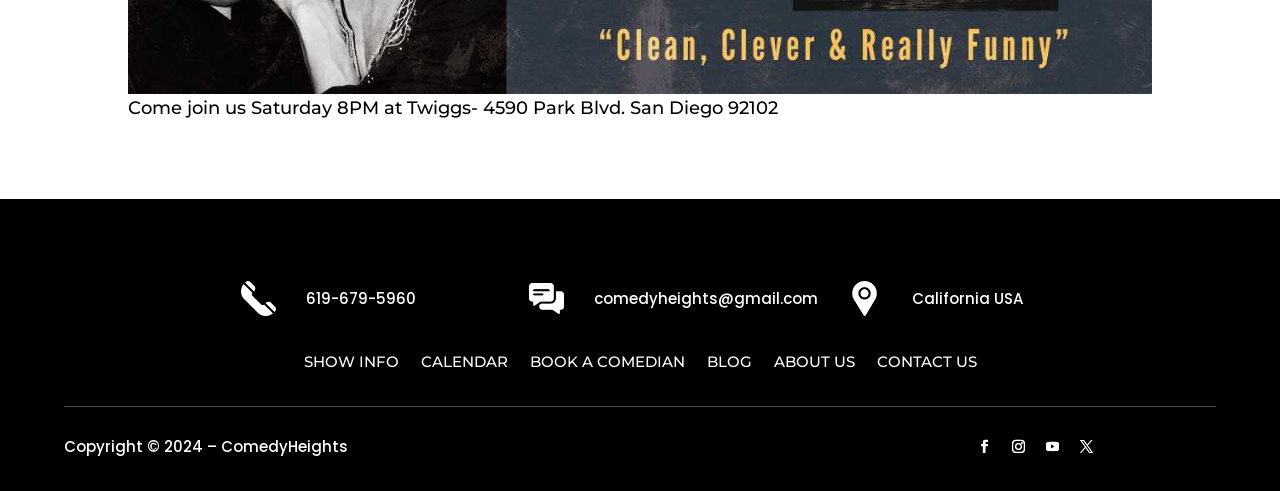Give a one-word or phrase response to the following question: What is the copyright year?

2024